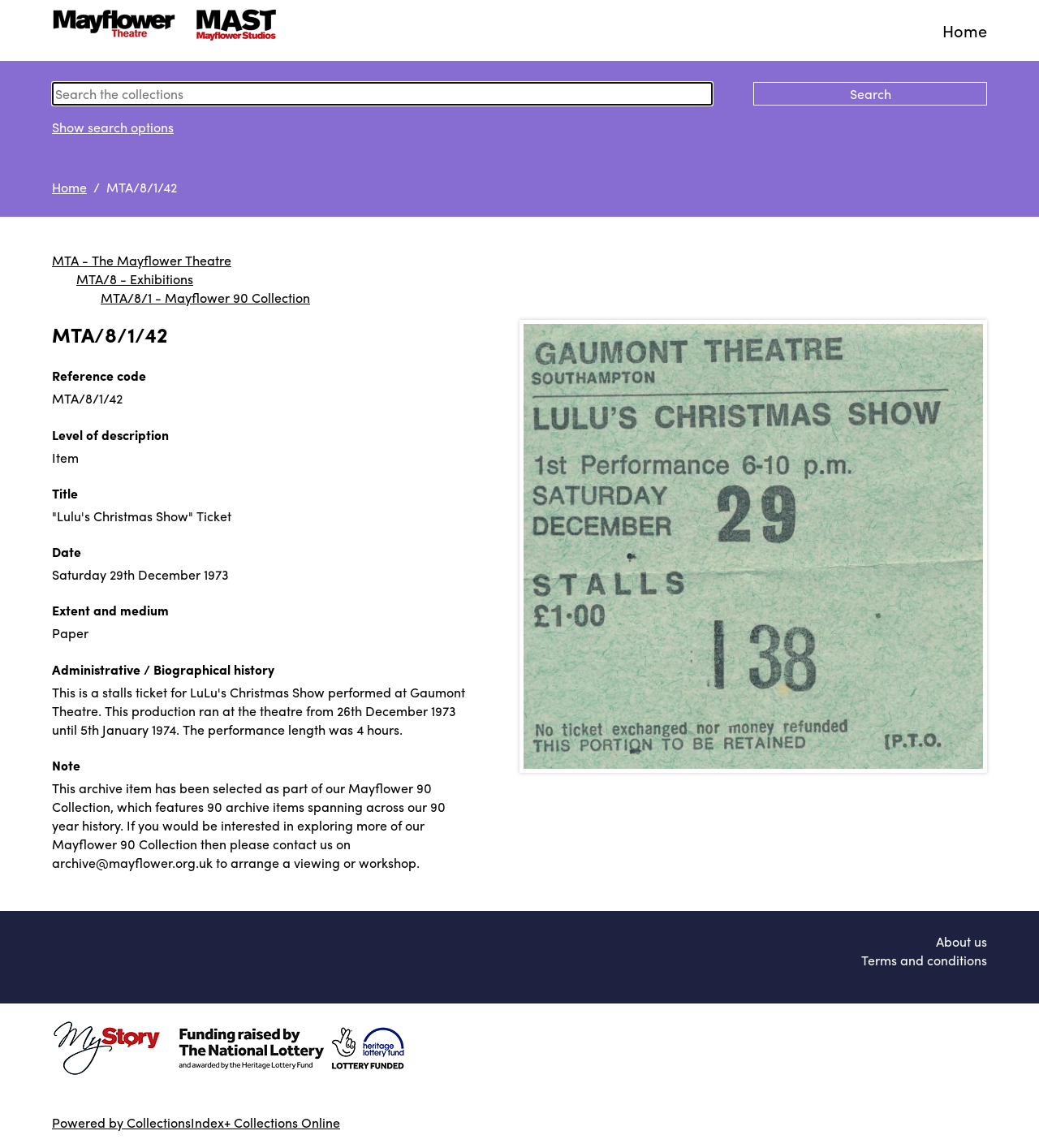Locate the bounding box coordinates of the area where you should click to accomplish the instruction: "Contact us through info@knnit.com".

None